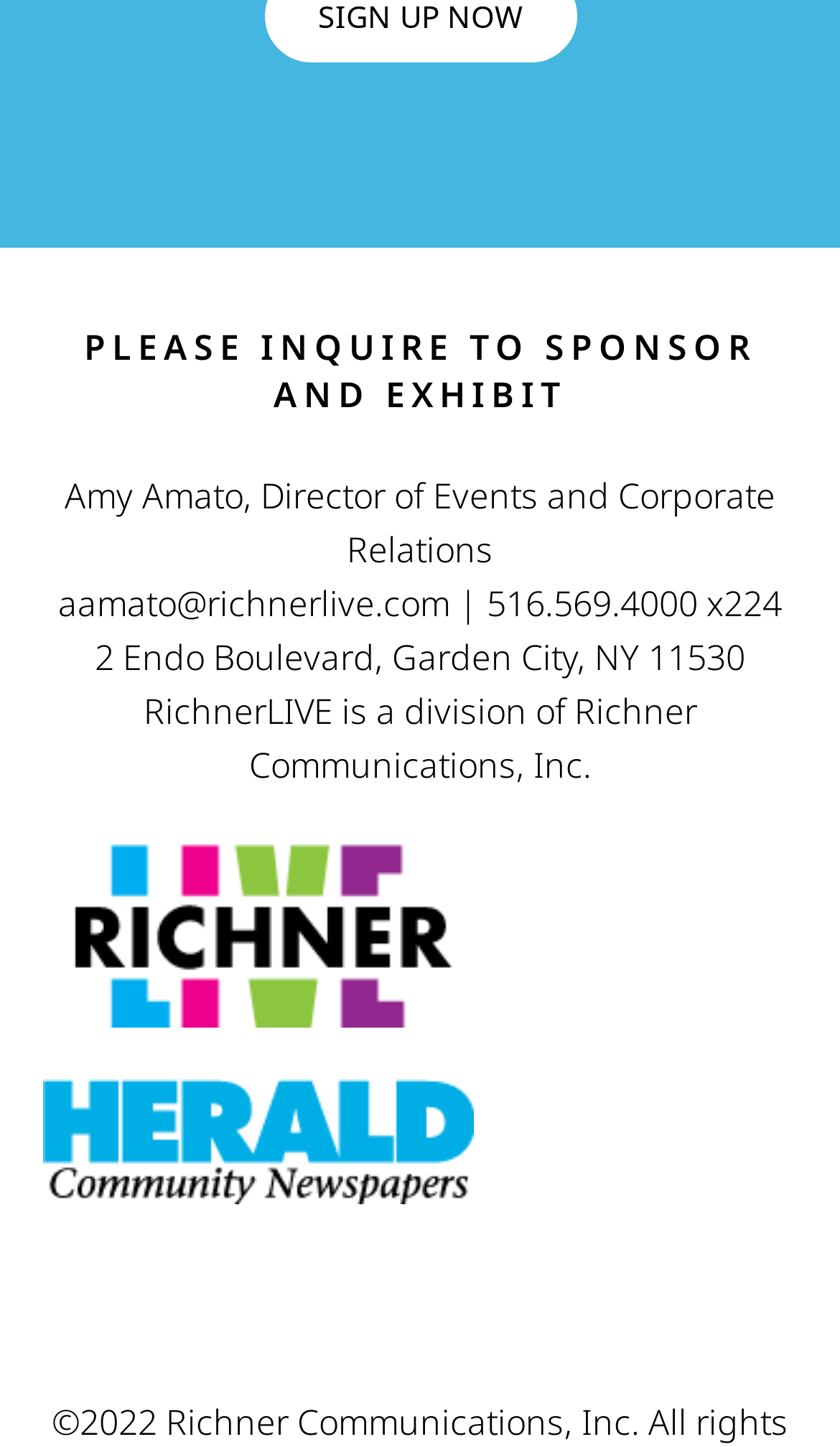Mark the bounding box of the element that matches the following description: "aamato@richnerlive.com".

[0.069, 0.401, 0.536, 0.433]